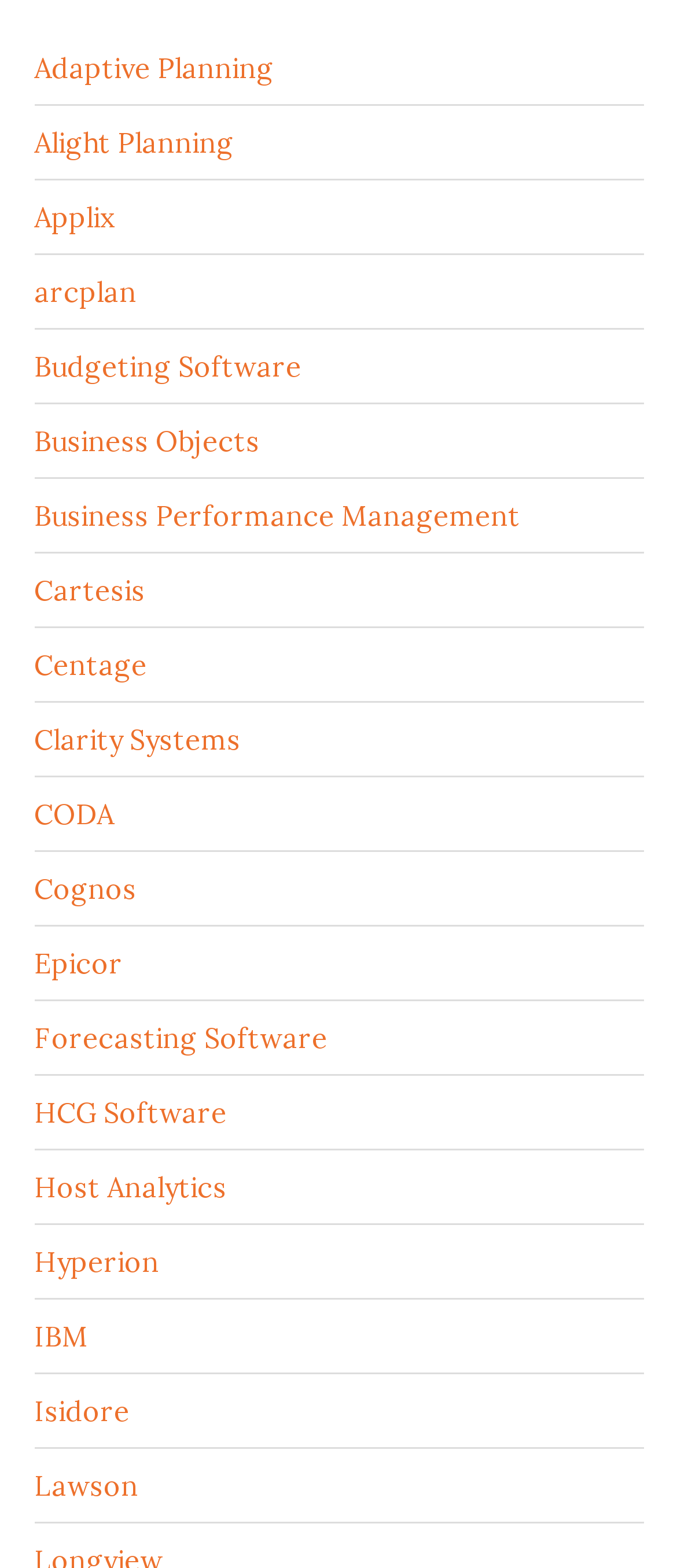Use a single word or phrase to answer the following:
How many links are related to company names?

13